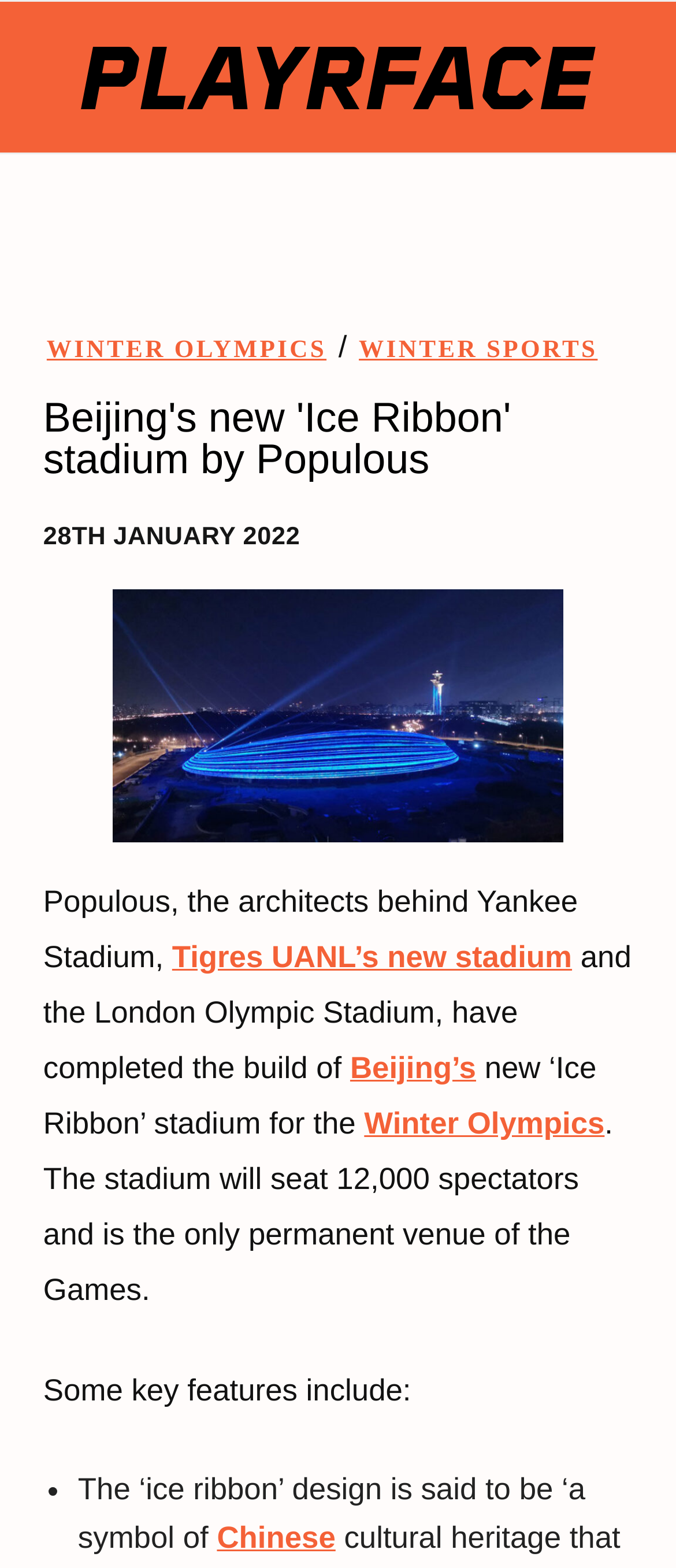Determine the bounding box coordinates of the clickable region to follow the instruction: "Read the article about Beijing's new 'Ice Ribbon' stadium".

[0.064, 0.255, 0.936, 0.308]